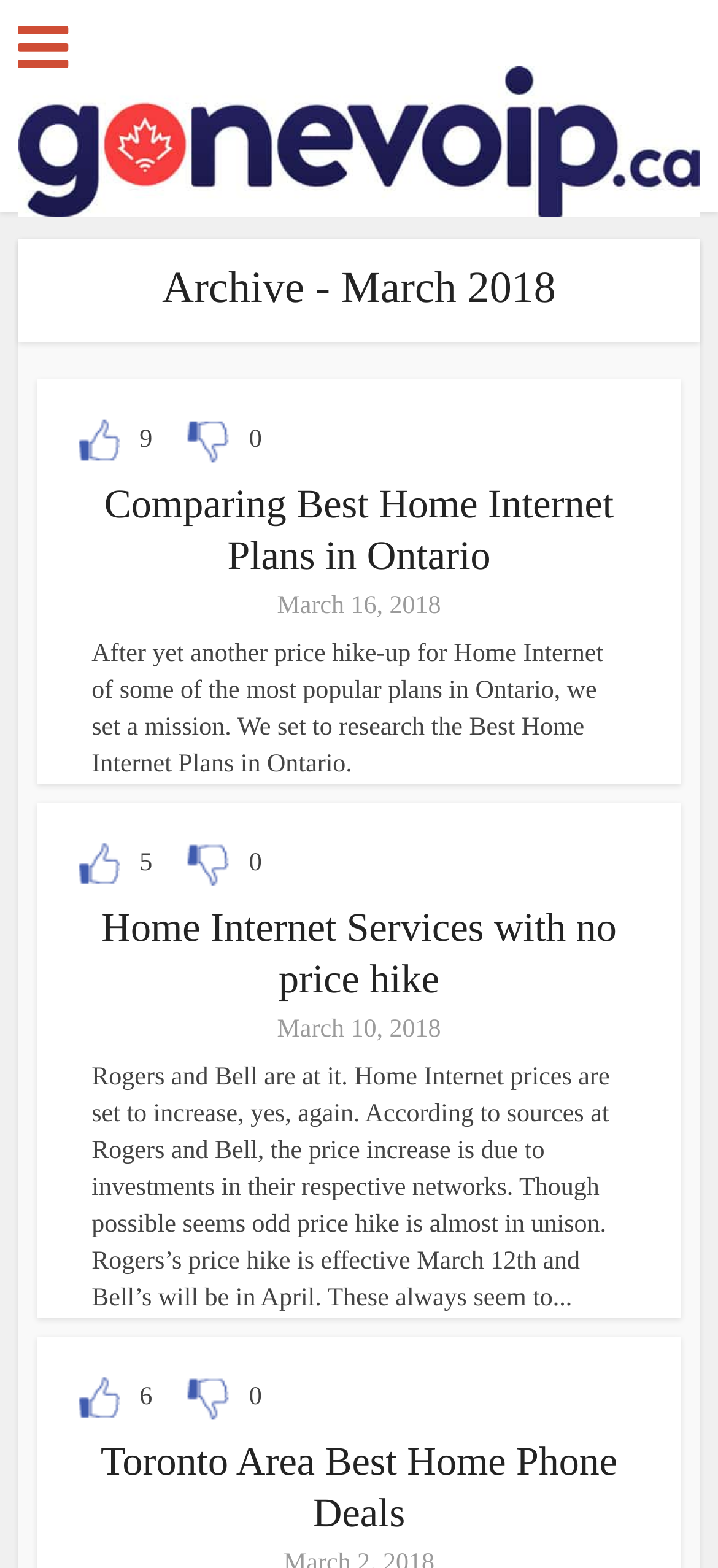Provide the bounding box coordinates of the HTML element described by the text: "title="gonevoip.ca"".

[0.025, 0.006, 0.975, 0.138]